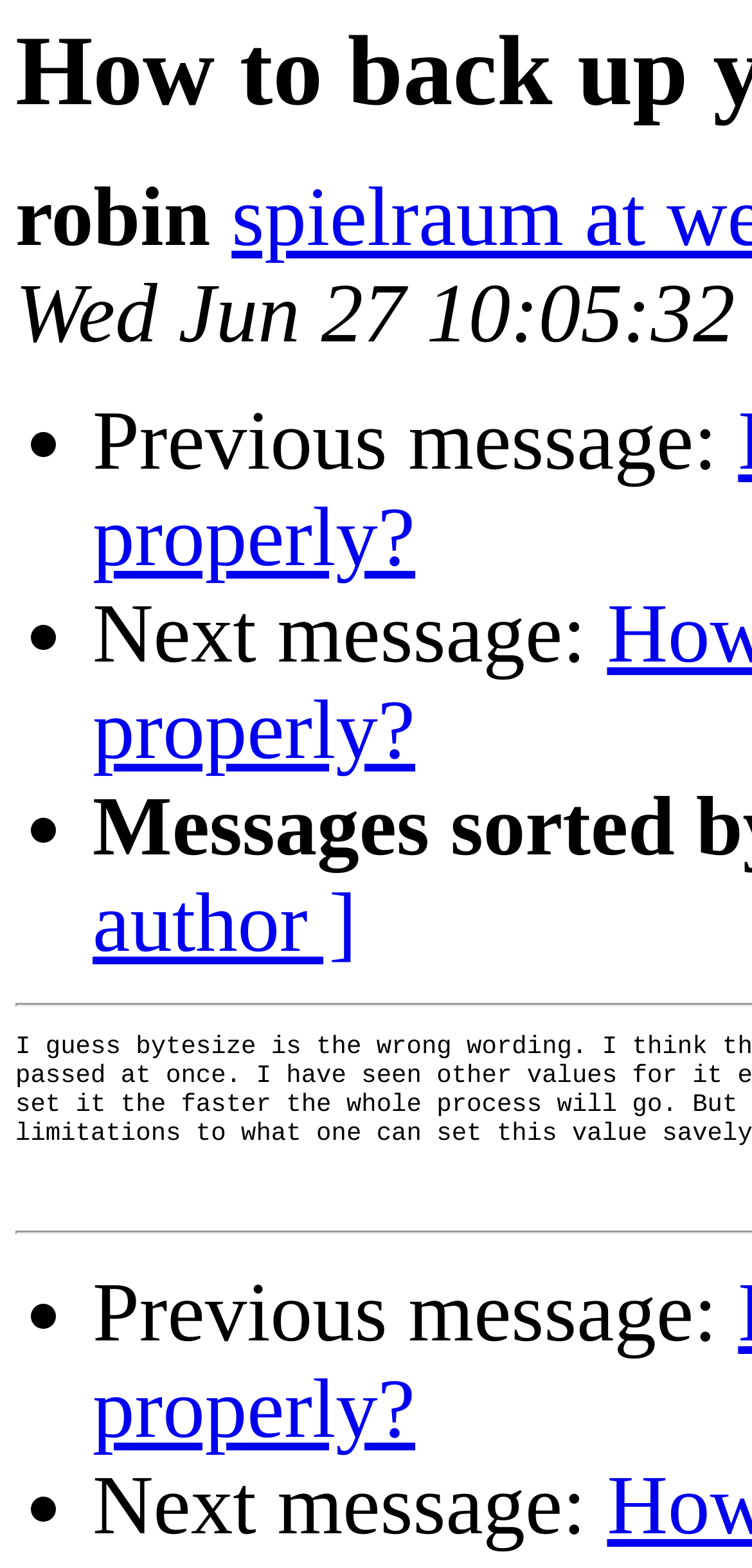What is the purpose of the list markers?
Using the image as a reference, answer the question in detail.

The list markers '•' are used to indicate the navigation links on the webpage, which are 'Previous message:' and 'Next message:' links. These markers are placed before each navigation link to highlight their importance.